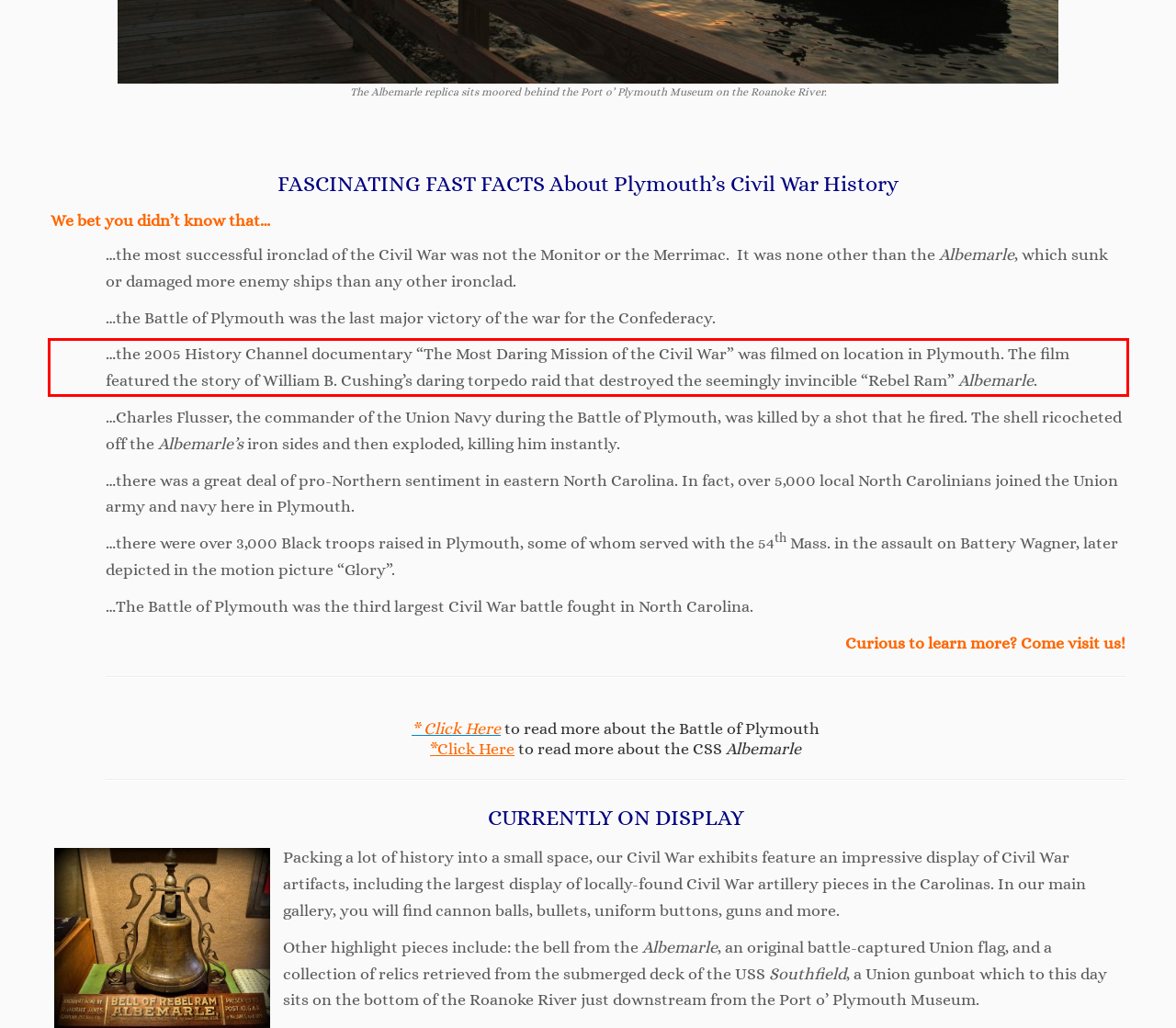You are given a screenshot with a red rectangle. Identify and extract the text within this red bounding box using OCR.

…the 2005 History Channel documentary “The Most Daring Mission of the Civil War” was filmed on location in Plymouth. The film featured the story of William B. Cushing’s daring torpedo raid that destroyed the seemingly invincible “Rebel Ram” Albemarle.